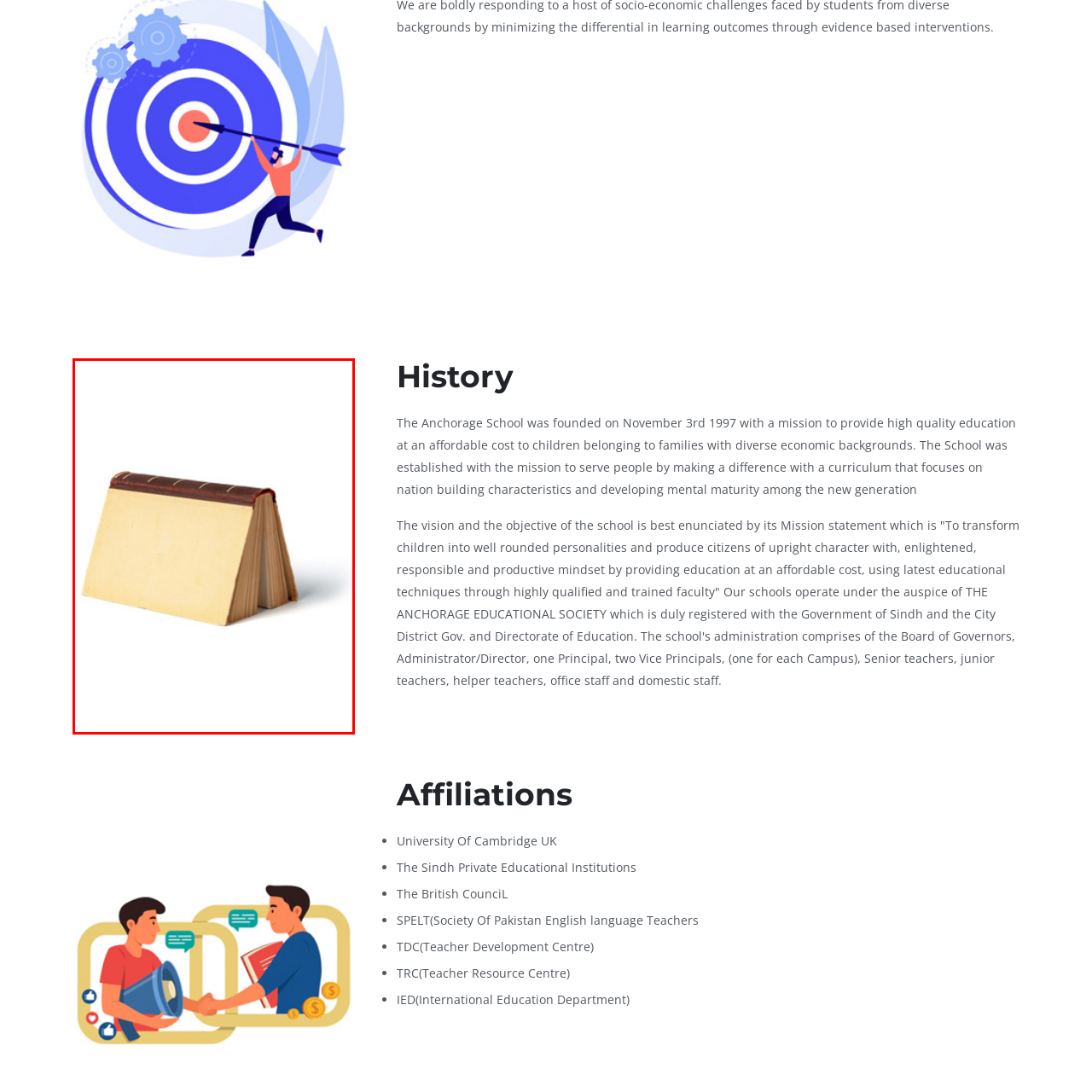What is the material of the book's spine?
Analyze the image surrounded by the red bounding box and answer the question in detail.

The caption specifically mentions that the spine is accented with a dark brown leather finish, which adds a touch of detail to the overall design.